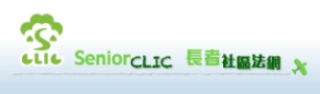What does the emblem in the logo resemble?
From the image, provide a succinct answer in one word or a short phrase.

A tree or leaf